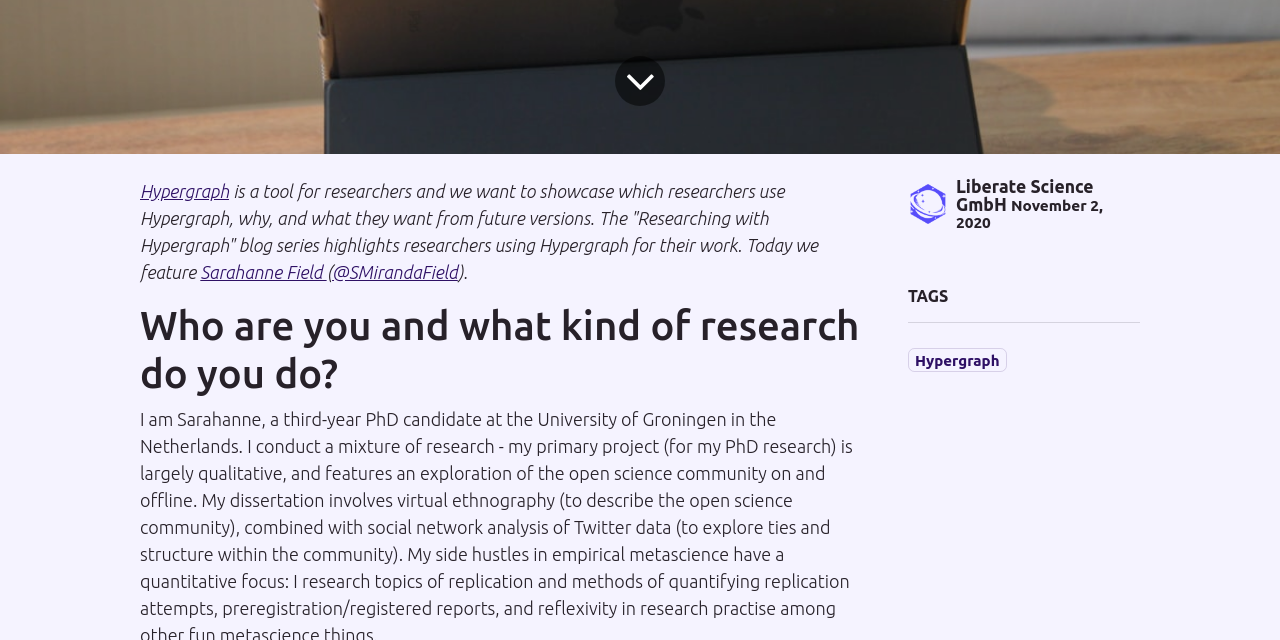Determine the bounding box coordinates in the format (top-left x, top-left y, bottom-right x, bottom-right y). Ensure all values are floating point numbers between 0 and 1. Identify the bounding box of the UI element described by: Privacy policy

None